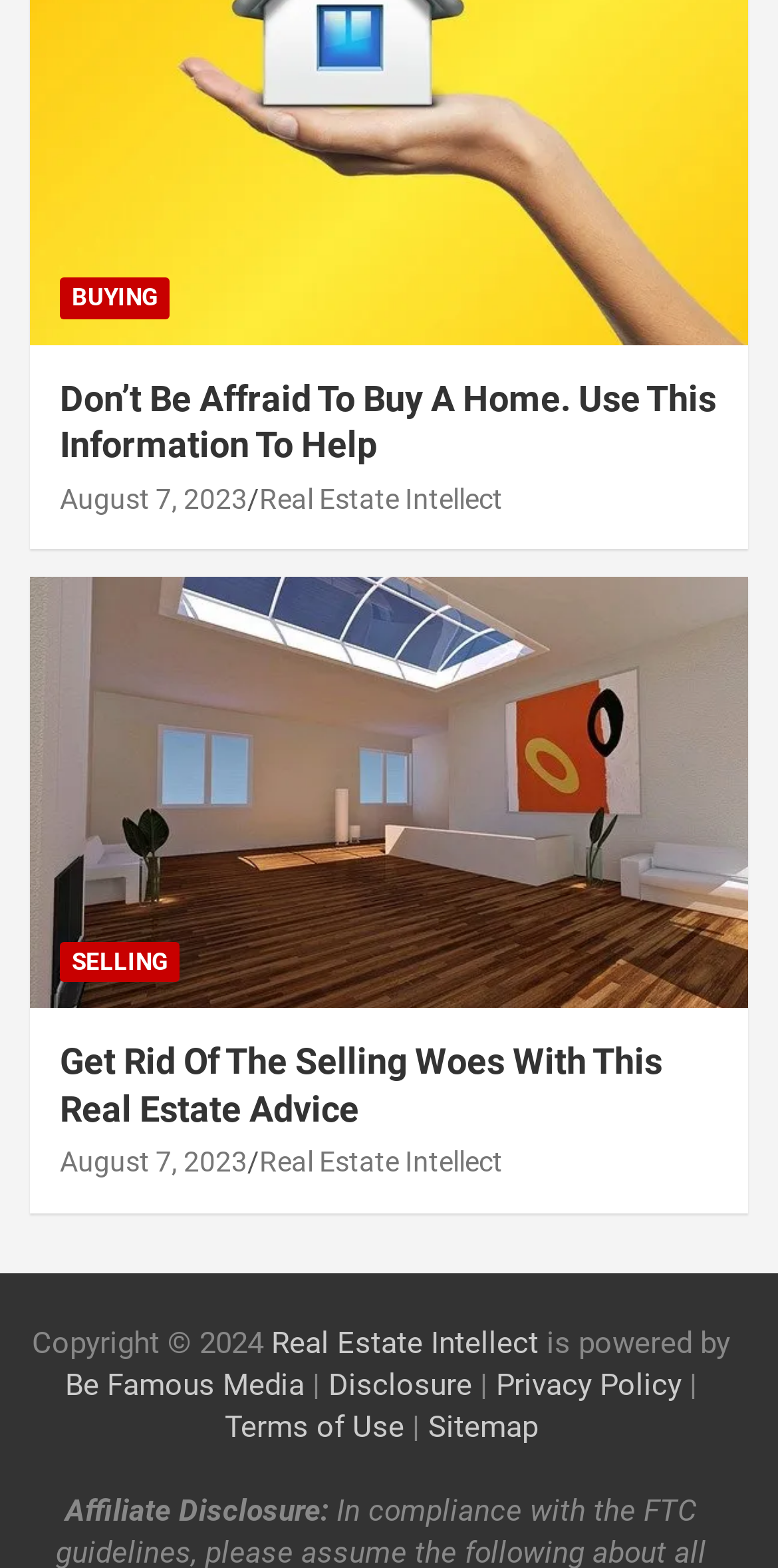Give a one-word or one-phrase response to the question:
What are the two main topics on this webpage?

Buying and Selling